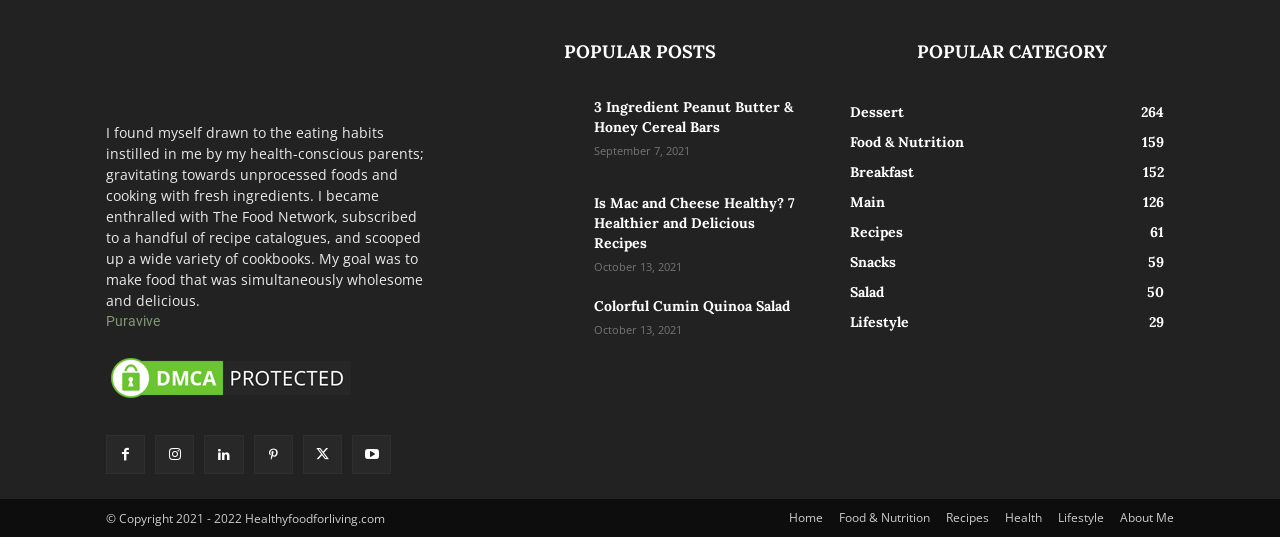From the webpage screenshot, predict the bounding box coordinates (top-left x, top-left y, bottom-right x, bottom-right y) for the UI element described here: Linkedin

[0.16, 0.81, 0.19, 0.883]